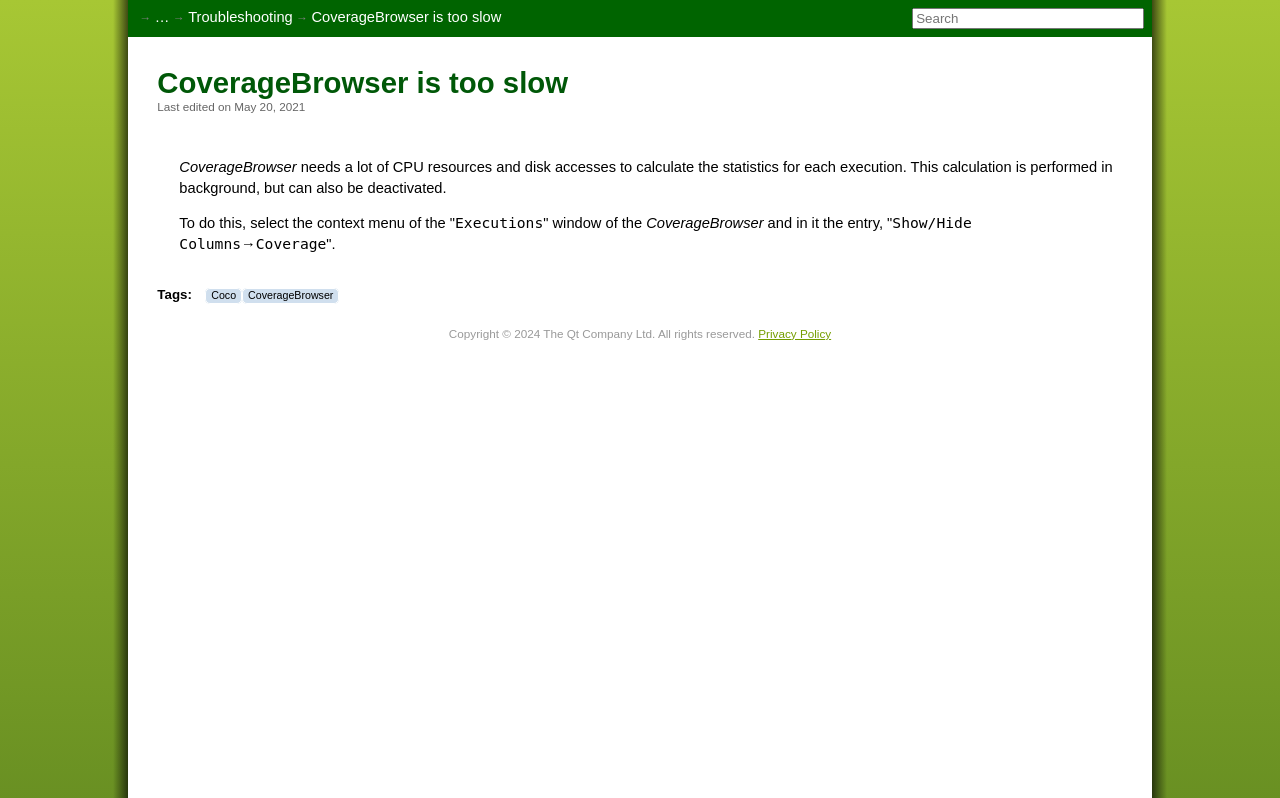Provide the bounding box coordinates for the specified HTML element described in this description: "good pair of fishing pants". The coordinates should be four float numbers ranging from 0 to 1, in the format [left, top, right, bottom].

None